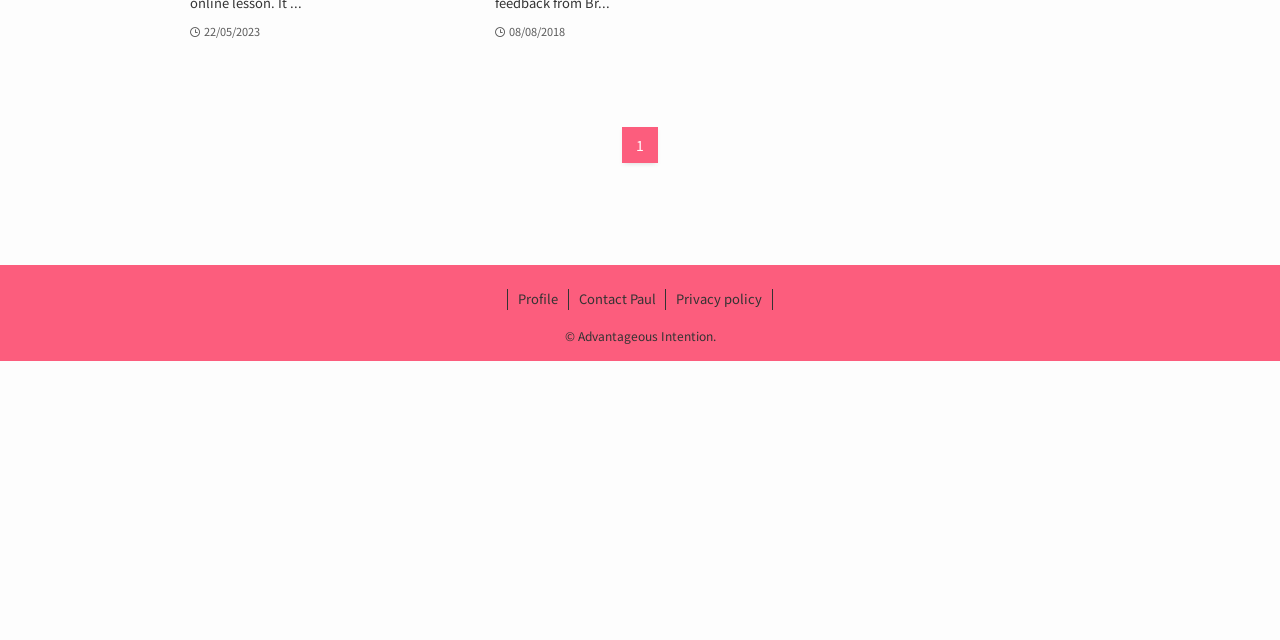Bounding box coordinates are specified in the format (top-left x, top-left y, bottom-right x, bottom-right y). All values are floating point numbers bounded between 0 and 1. Please provide the bounding box coordinate of the region this sentence describes: Profile

[0.396, 0.452, 0.444, 0.485]